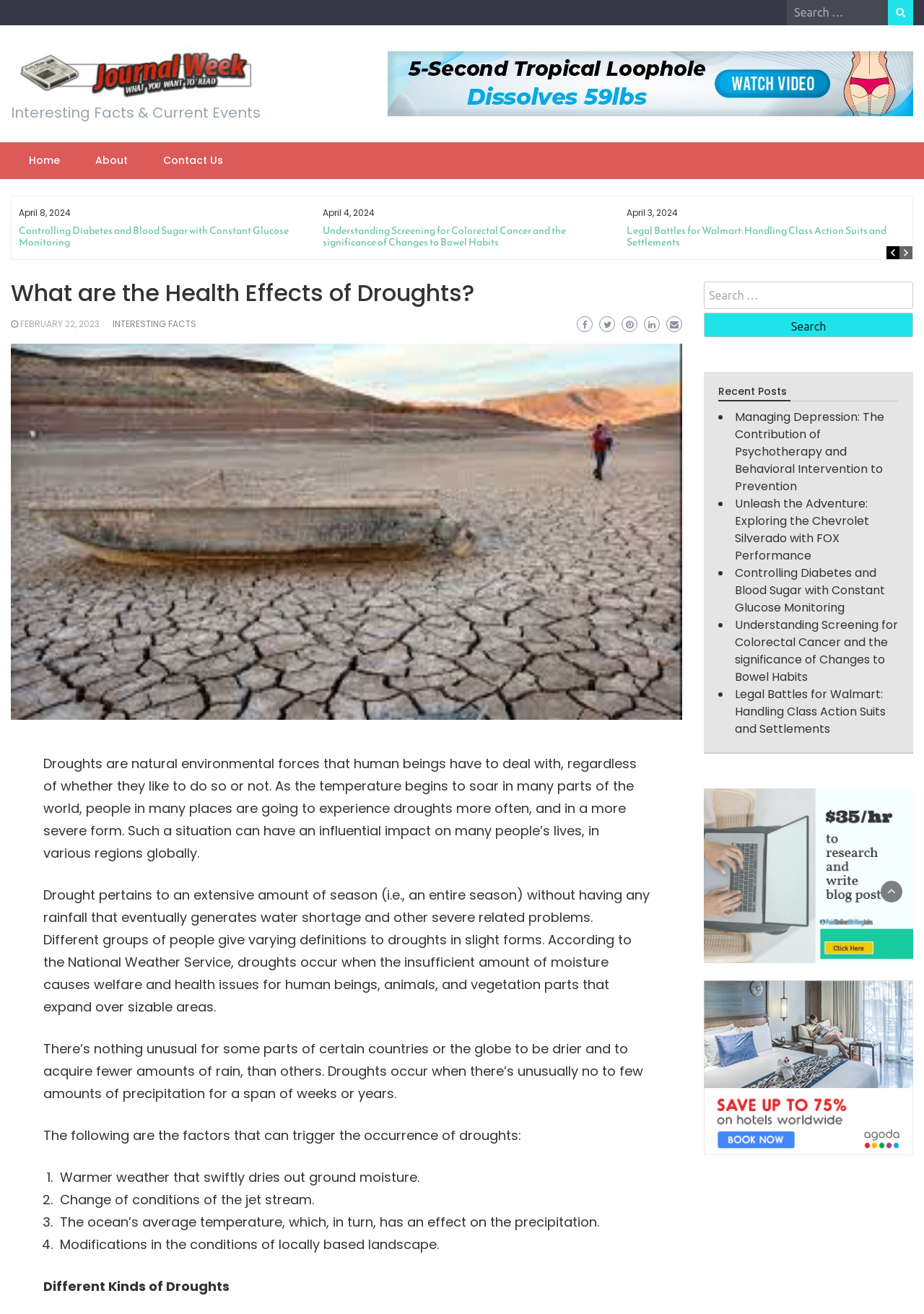Please analyze the image and give a detailed answer to the question:
How many links are there in the Recent Posts section?

I counted the number of links in the Recent Posts section, which starts with the heading 'Recent Posts' and contains list markers and links to various articles. There are 5 links in total.